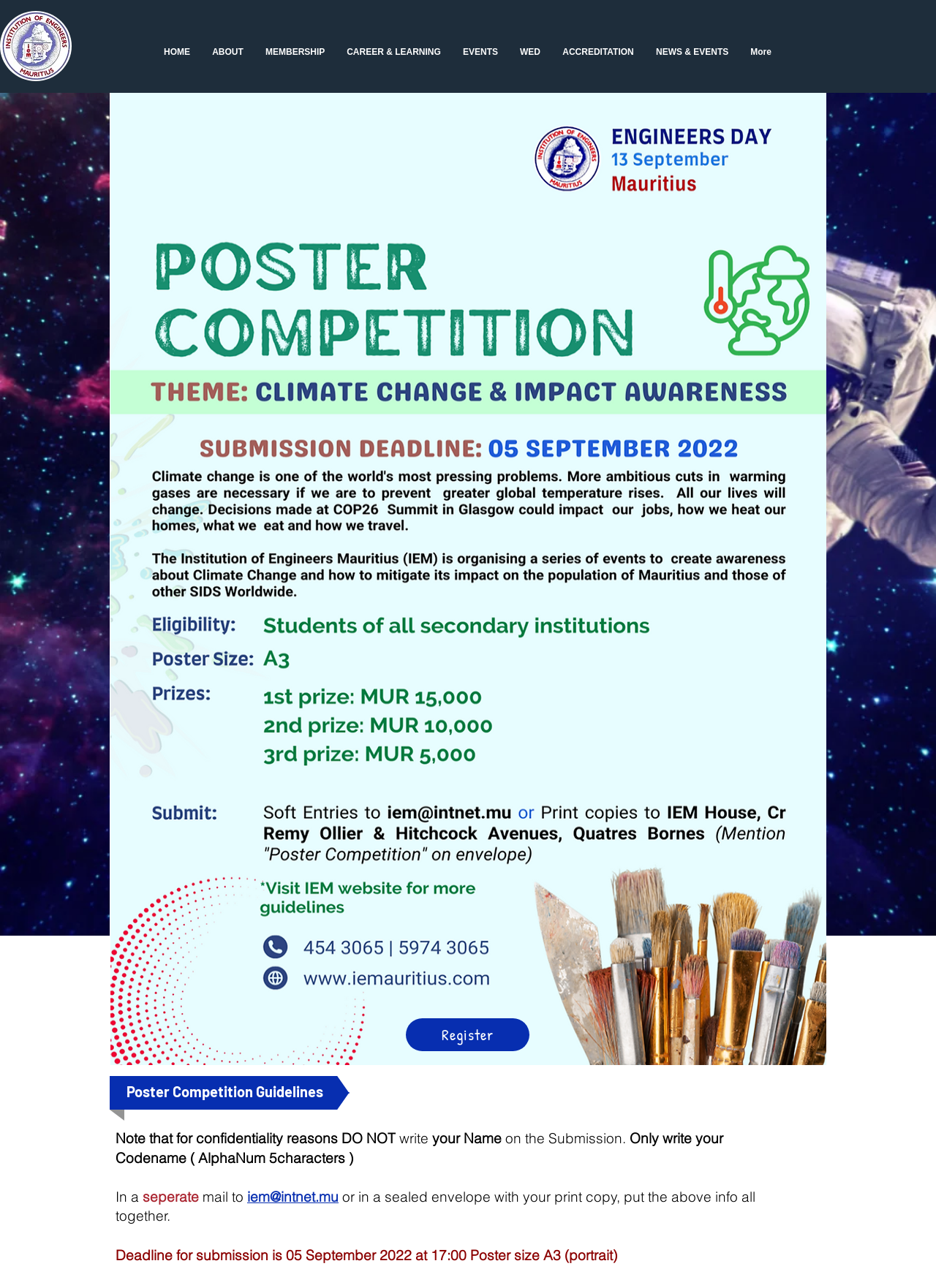What is the recommended poster size?
Give a detailed response to the question by analyzing the screenshot.

I found the recommended poster size by reading the text at the bottom of the webpage, which states 'Deadline for submission is 05 September 2022 at 17:00 Poster size A3 (portrait)'.